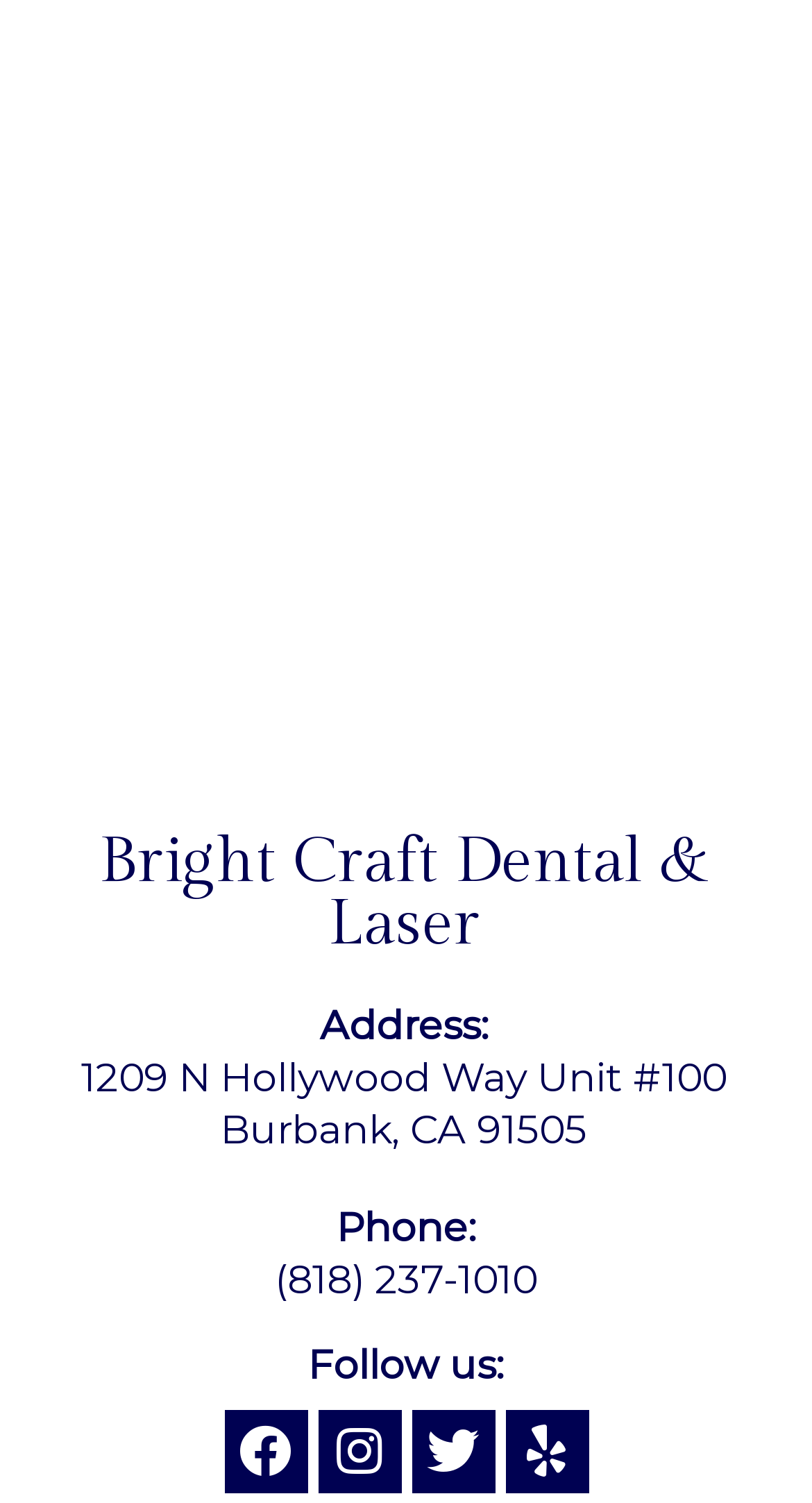Given the element description "Twitter", identify the bounding box of the corresponding UI element.

[0.506, 0.938, 0.609, 0.993]